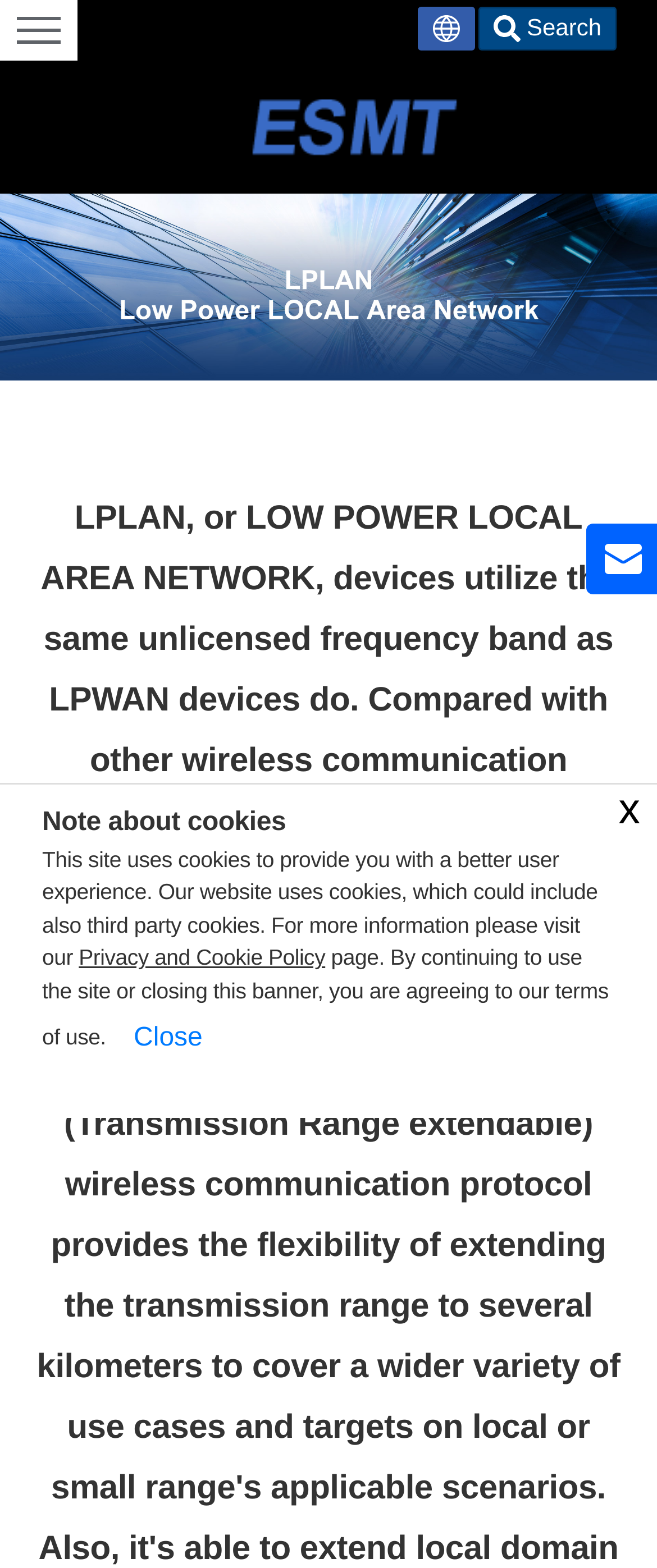Determine the bounding box coordinates of the region to click in order to accomplish the following instruction: "Visit Elite Semiconductor Microelectronics Technology Inc. website". Provide the coordinates as four float numbers between 0 and 1, specifically [left, top, right, bottom].

[0.378, 0.037, 0.699, 0.123]